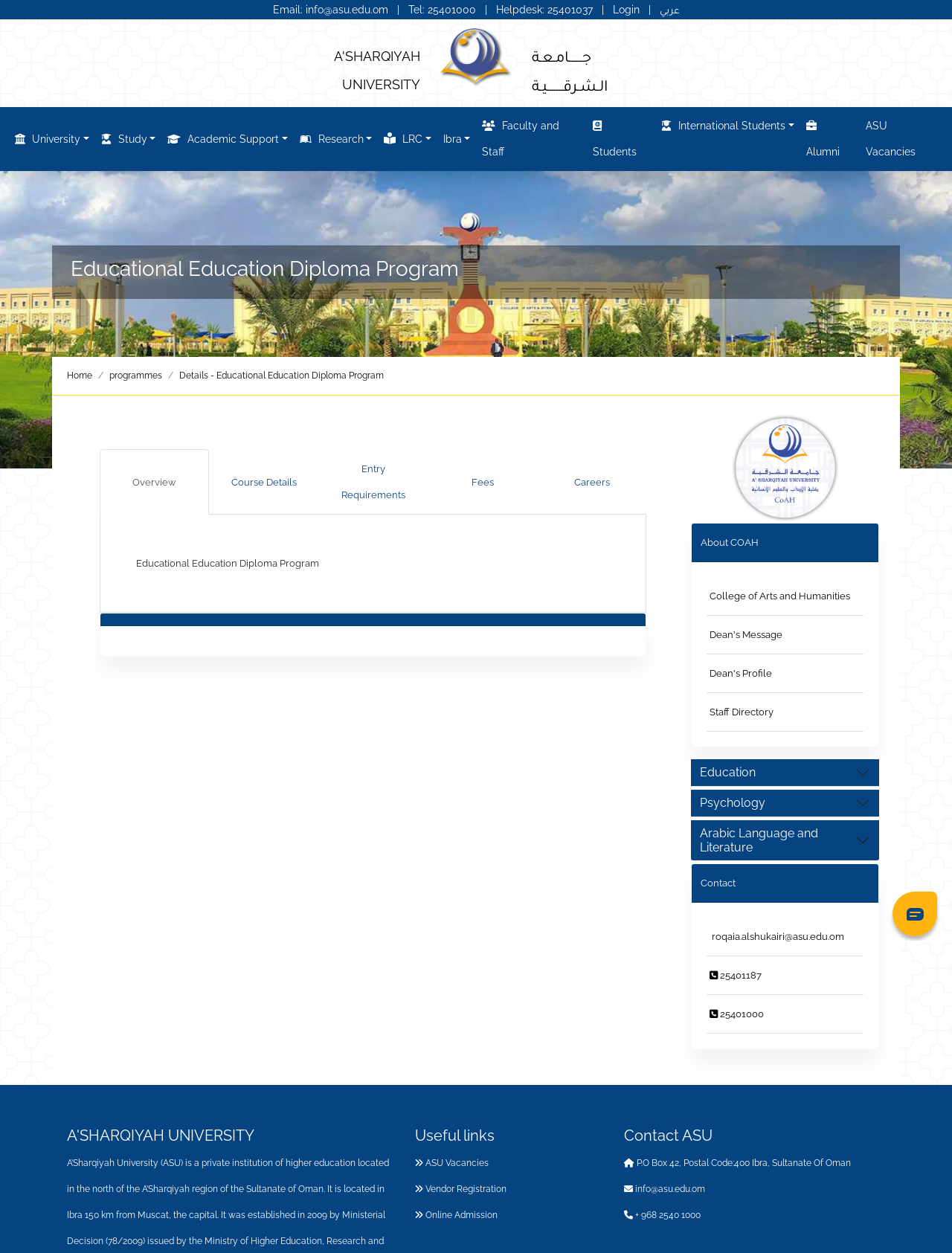How many tabs are there in the programme details section?
Using the image as a reference, answer the question in detail.

I found the programme details section by looking at the main content area of the webpage. Within this section, I saw a tab list with five tabs: 'Overview', 'Course Details', 'Entry Requirements', 'Fees', and 'Careers'.